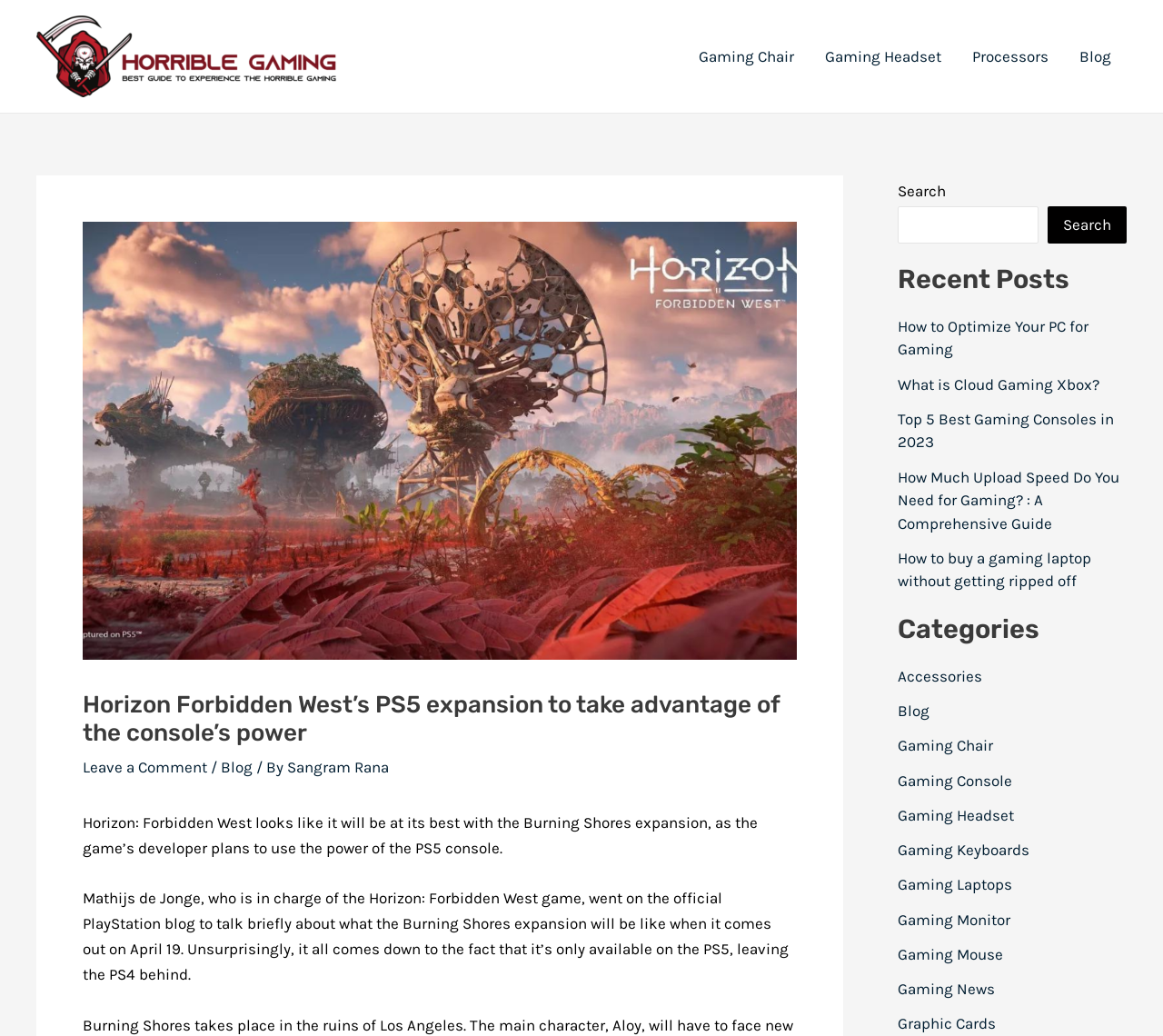Please use the details from the image to answer the following question comprehensively:
What are the categories listed on the website?

I found the answer by looking at the section with the heading 'Categories' which lists various categories such as Accessories, Blog, Gaming Chair, and others.